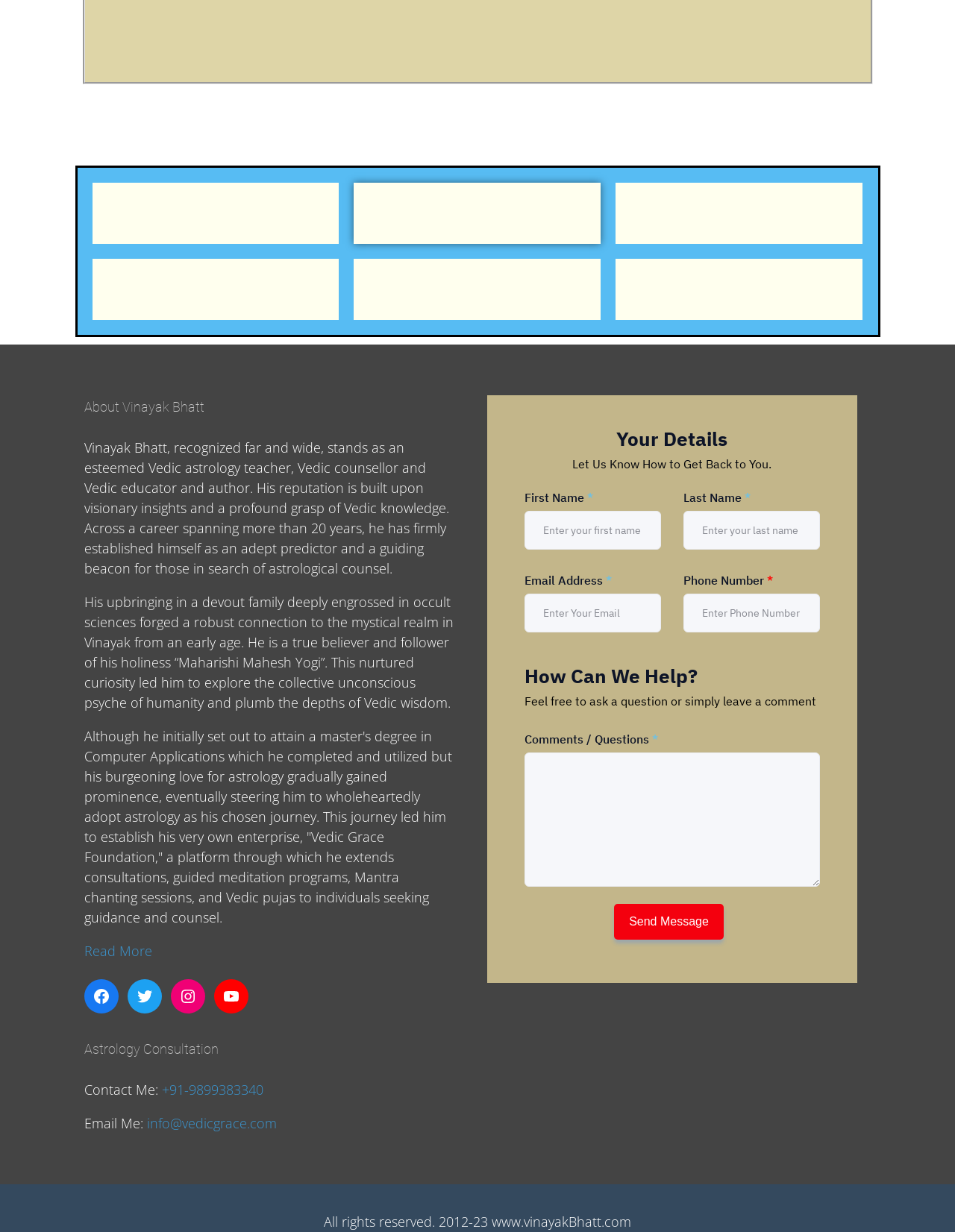Could you find the bounding box coordinates of the clickable area to complete this instruction: "Get a live consultation report"?

[0.14, 0.166, 0.312, 0.18]